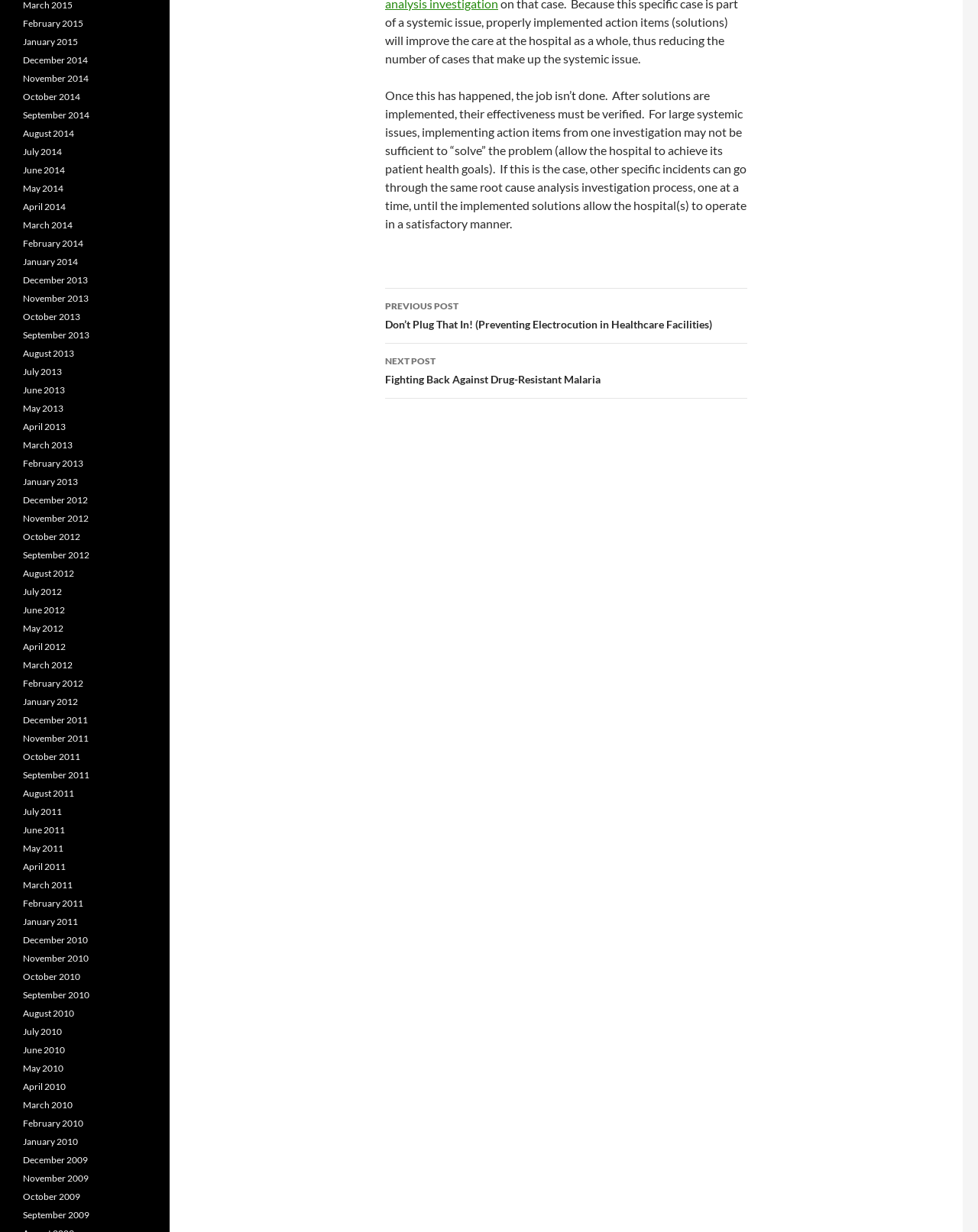Please indicate the bounding box coordinates of the element's region to be clicked to achieve the instruction: "Click on the 'December 2014' link". Provide the coordinates as four float numbers between 0 and 1, i.e., [left, top, right, bottom].

[0.023, 0.044, 0.09, 0.053]